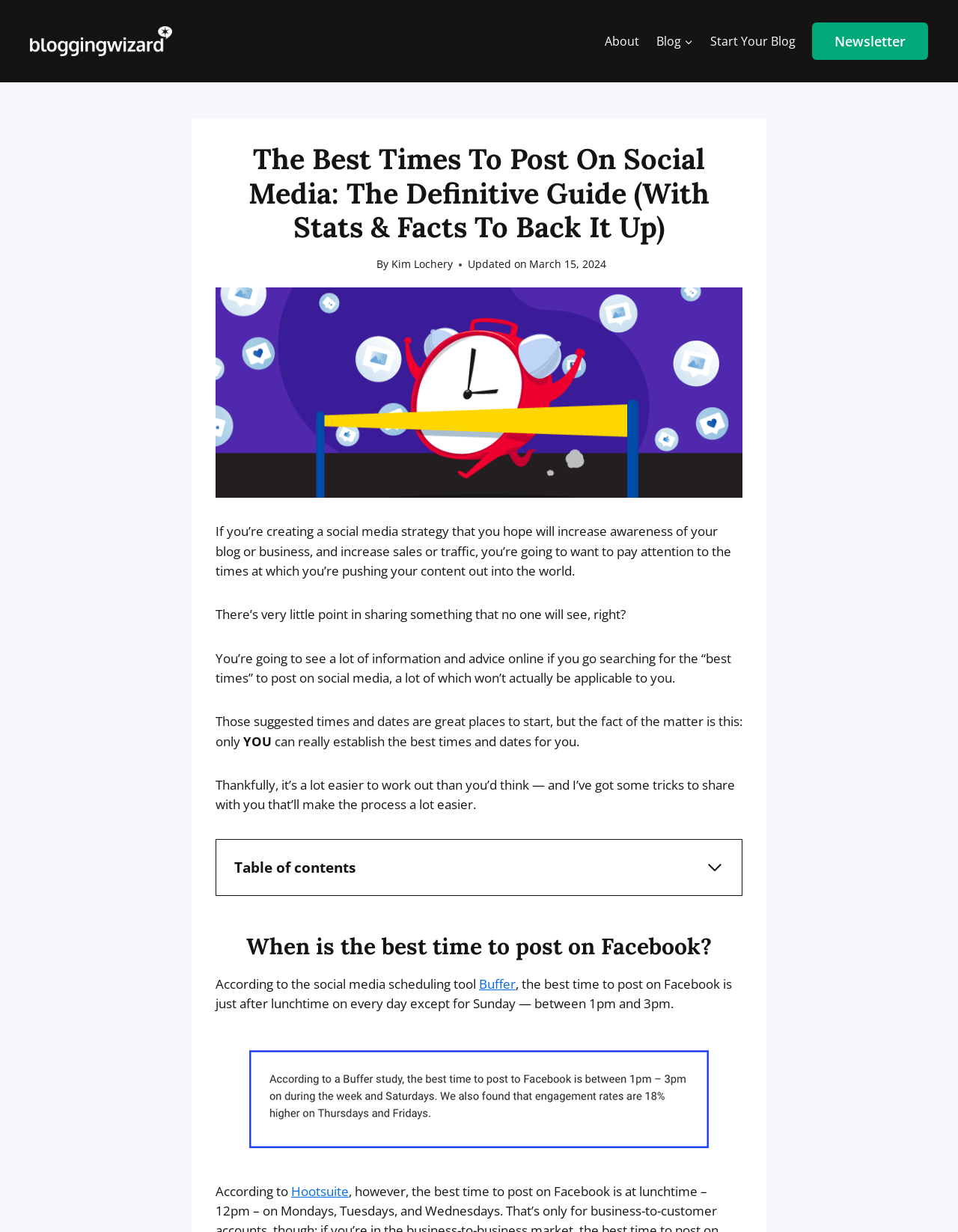Identify the bounding box coordinates for the element you need to click to achieve the following task: "Click the 'When is the best time to post on Facebook?' link". Provide the bounding box coordinates as four float numbers between 0 and 1, in the form [left, top, right, bottom].

[0.245, 0.713, 0.509, 0.727]